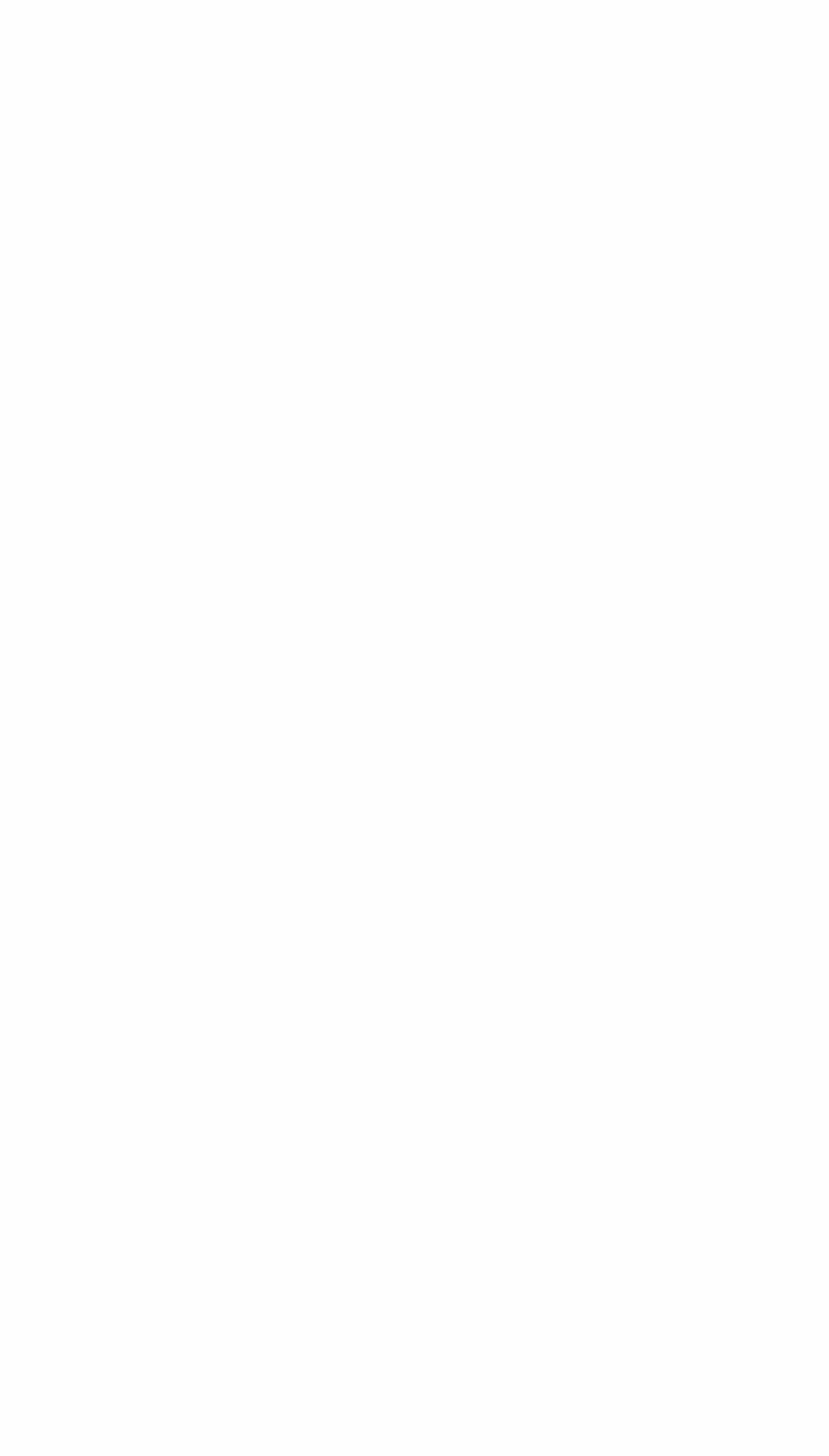Determine the bounding box coordinates of the clickable element to achieve the following action: 'select an option'. Provide the coordinates as four float values between 0 and 1, formatted as [left, top, right, bottom].

[0.136, 0.584, 0.864, 0.654]